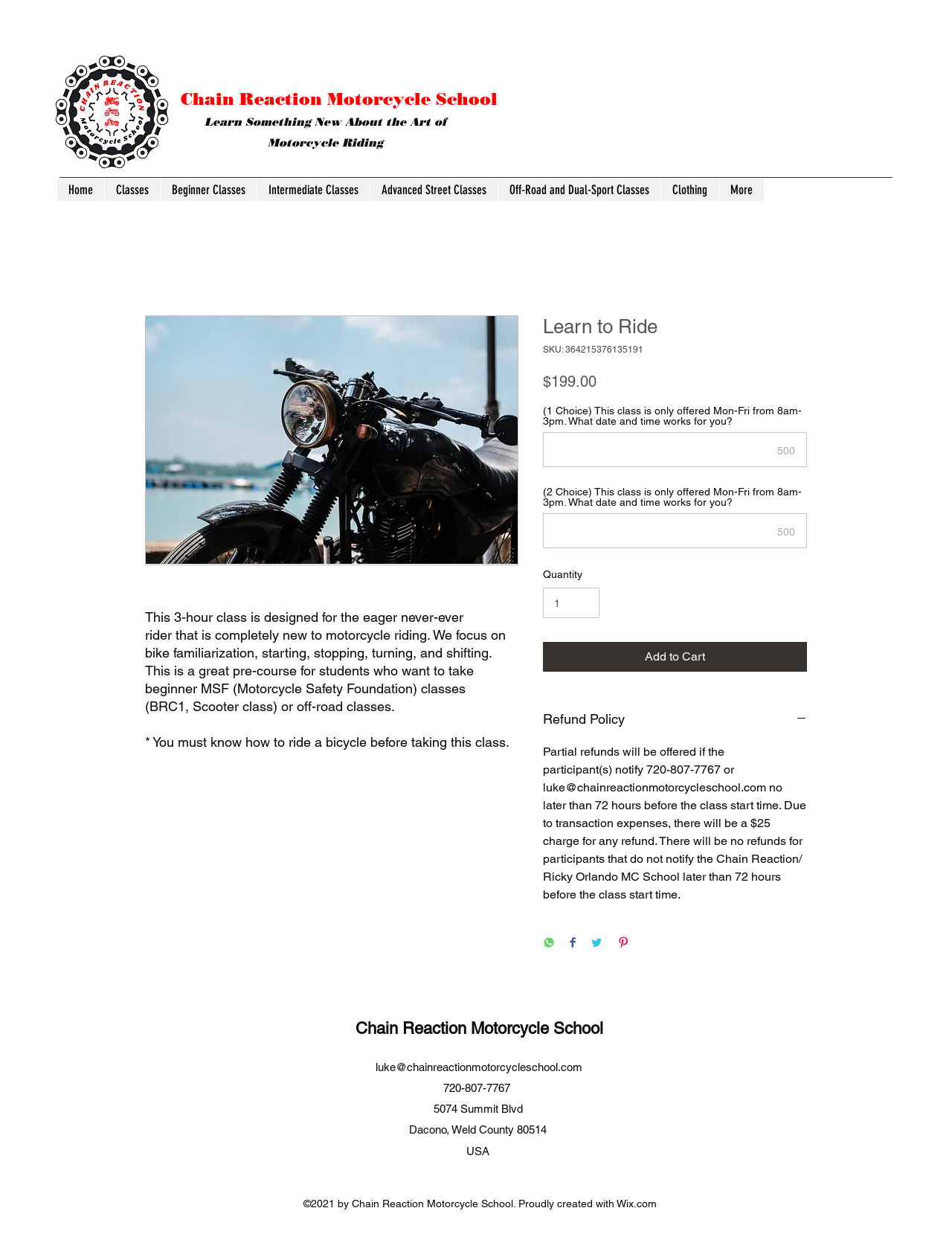Bounding box coordinates are specified in the format (top-left x, top-left y, bottom-right x, bottom-right y). All values are floating point numbers bounded between 0 and 1. Please provide the bounding box coordinate of the region this sentence describes: Chain Reaction Motorcycle School

[0.373, 0.824, 0.633, 0.839]